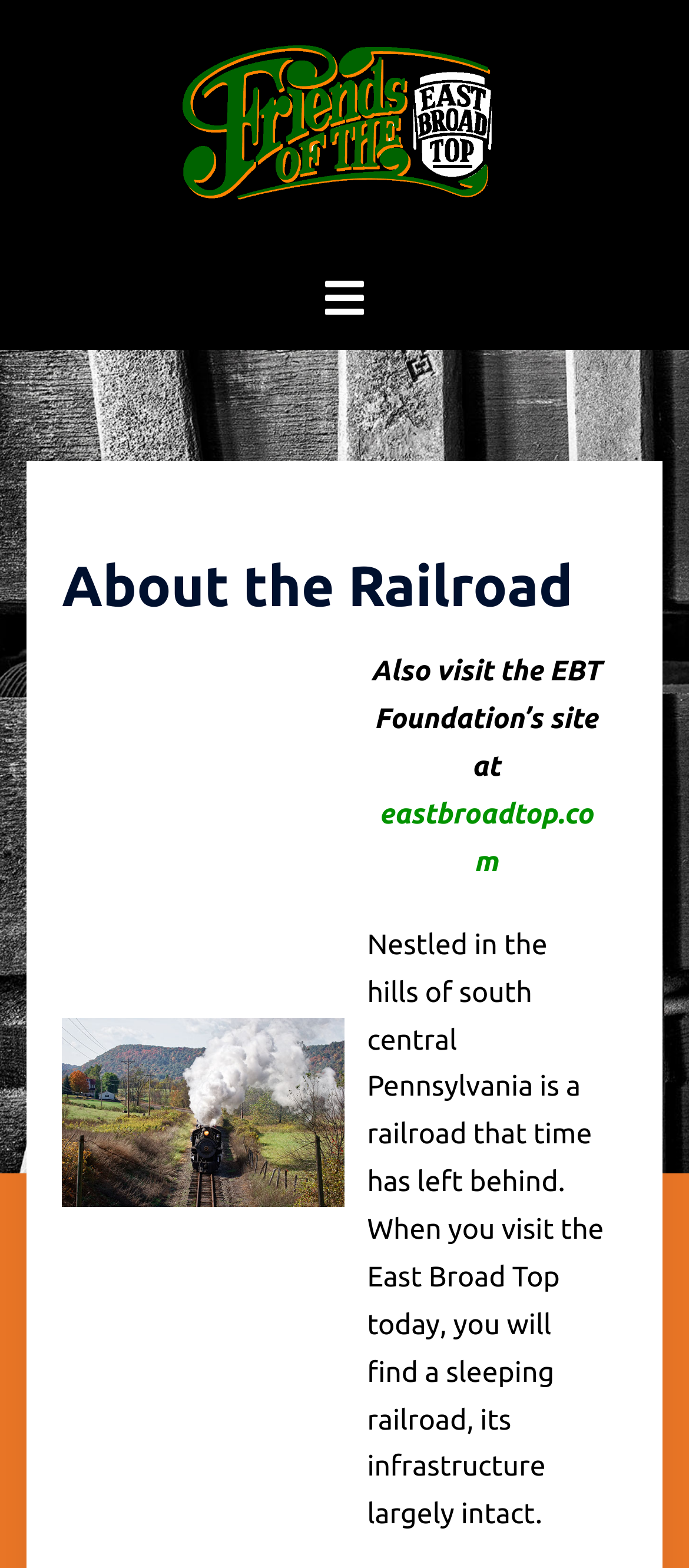Give a concise answer using one word or a phrase to the following question:
Where is the railroad located?

south central Pennsylvania